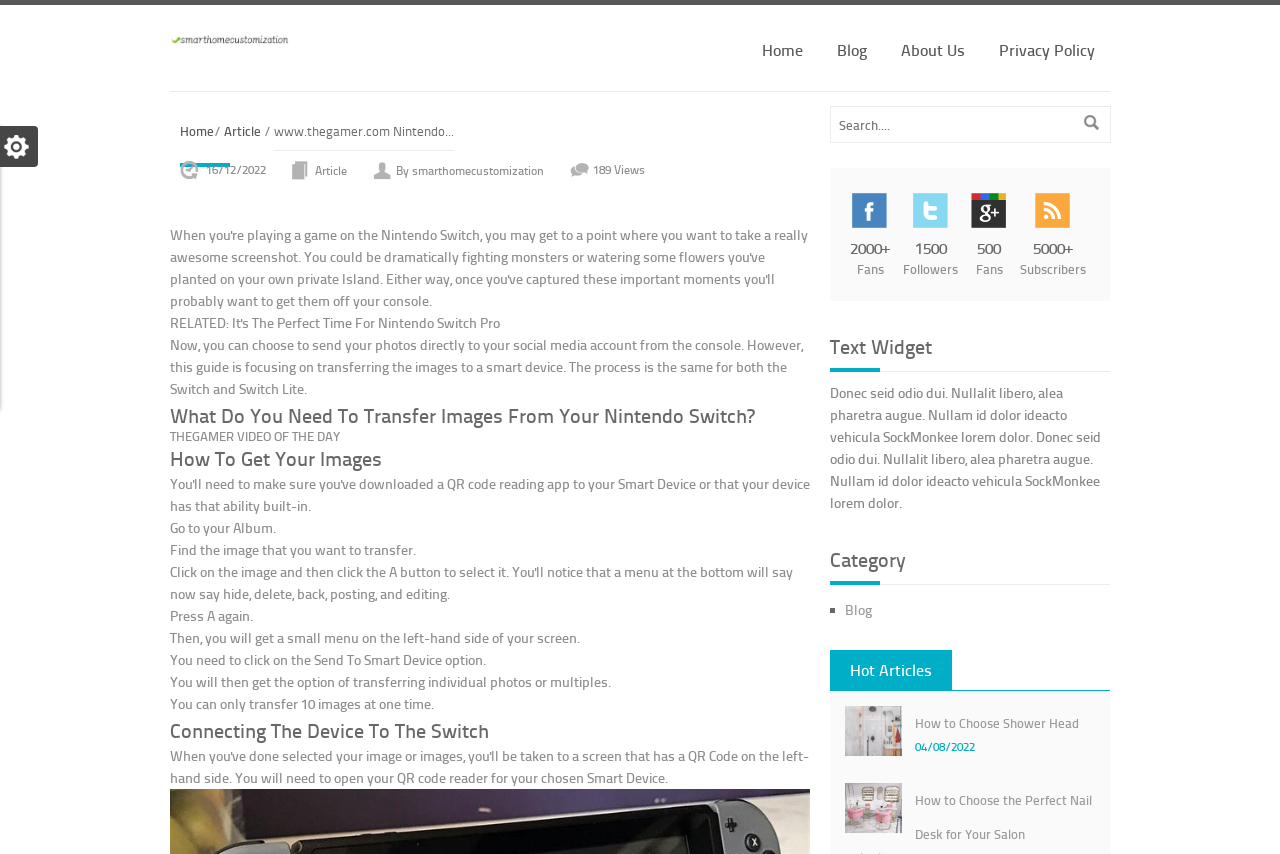Please find the bounding box coordinates for the clickable element needed to perform this instruction: "View the 'Blog' page".

[0.642, 0.006, 0.689, 0.108]